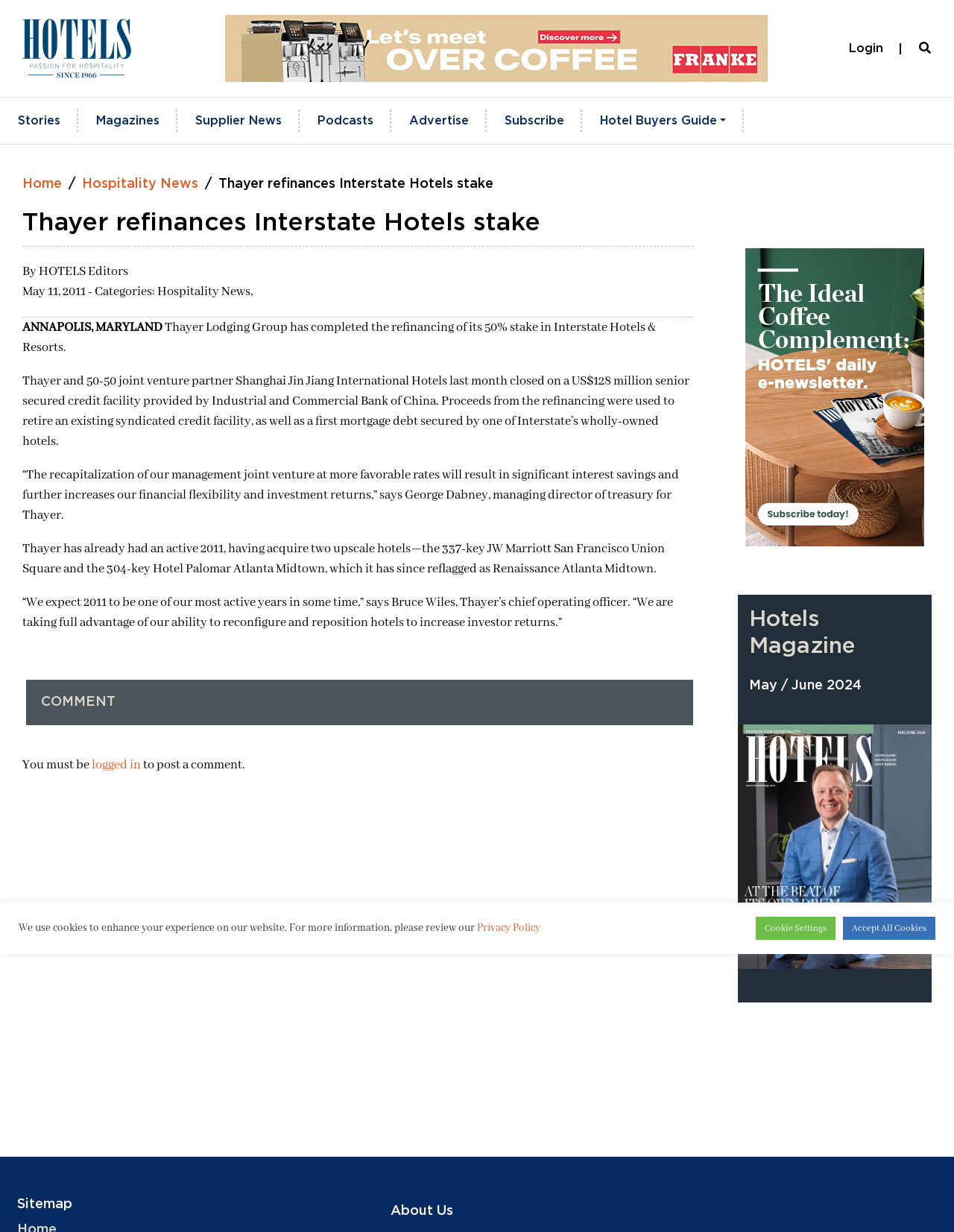Highlight the bounding box coordinates of the region I should click on to meet the following instruction: "Visit Sitemap".

[0.0, 0.972, 0.085, 0.99]